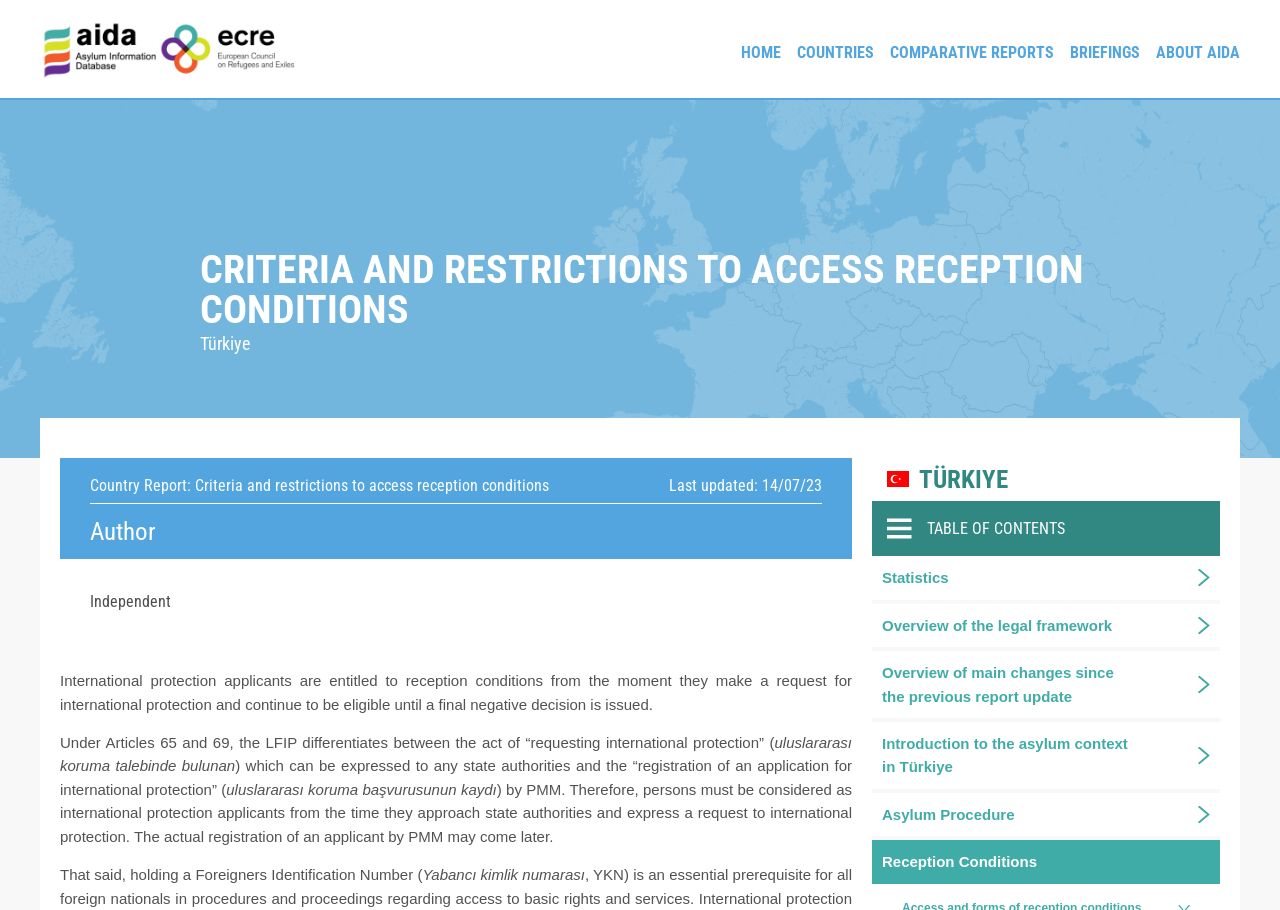Please identify the bounding box coordinates of the element I should click to complete this instruction: 'read about criteria and restrictions to access reception conditions'. The coordinates should be given as four float numbers between 0 and 1, like this: [left, top, right, bottom].

[0.047, 0.739, 0.666, 0.783]